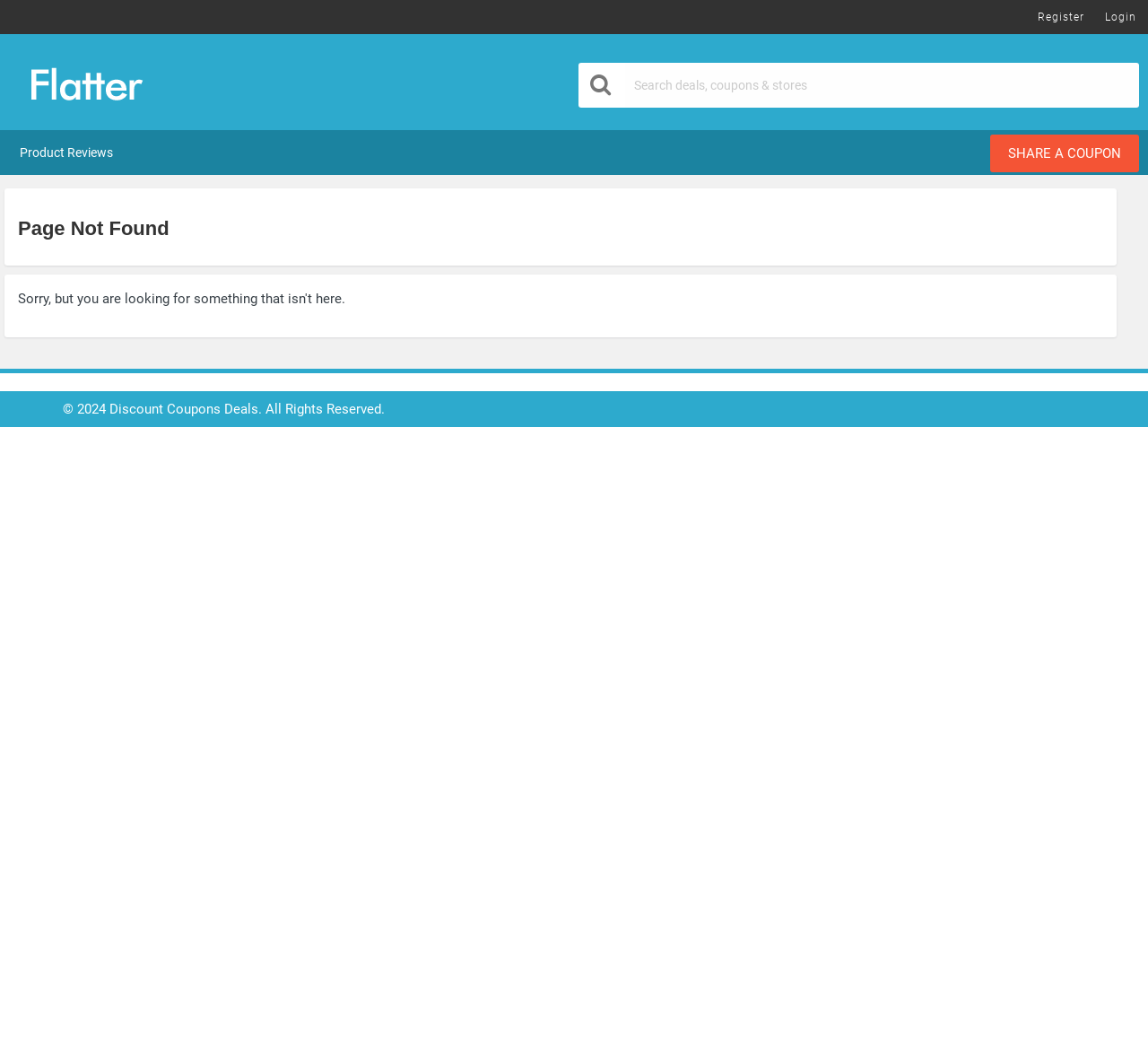Using floating point numbers between 0 and 1, provide the bounding box coordinates in the format (top-left x, top-left y, bottom-right x, bottom-right y). Locate the UI element described here: Product Reviews

[0.005, 0.129, 0.11, 0.163]